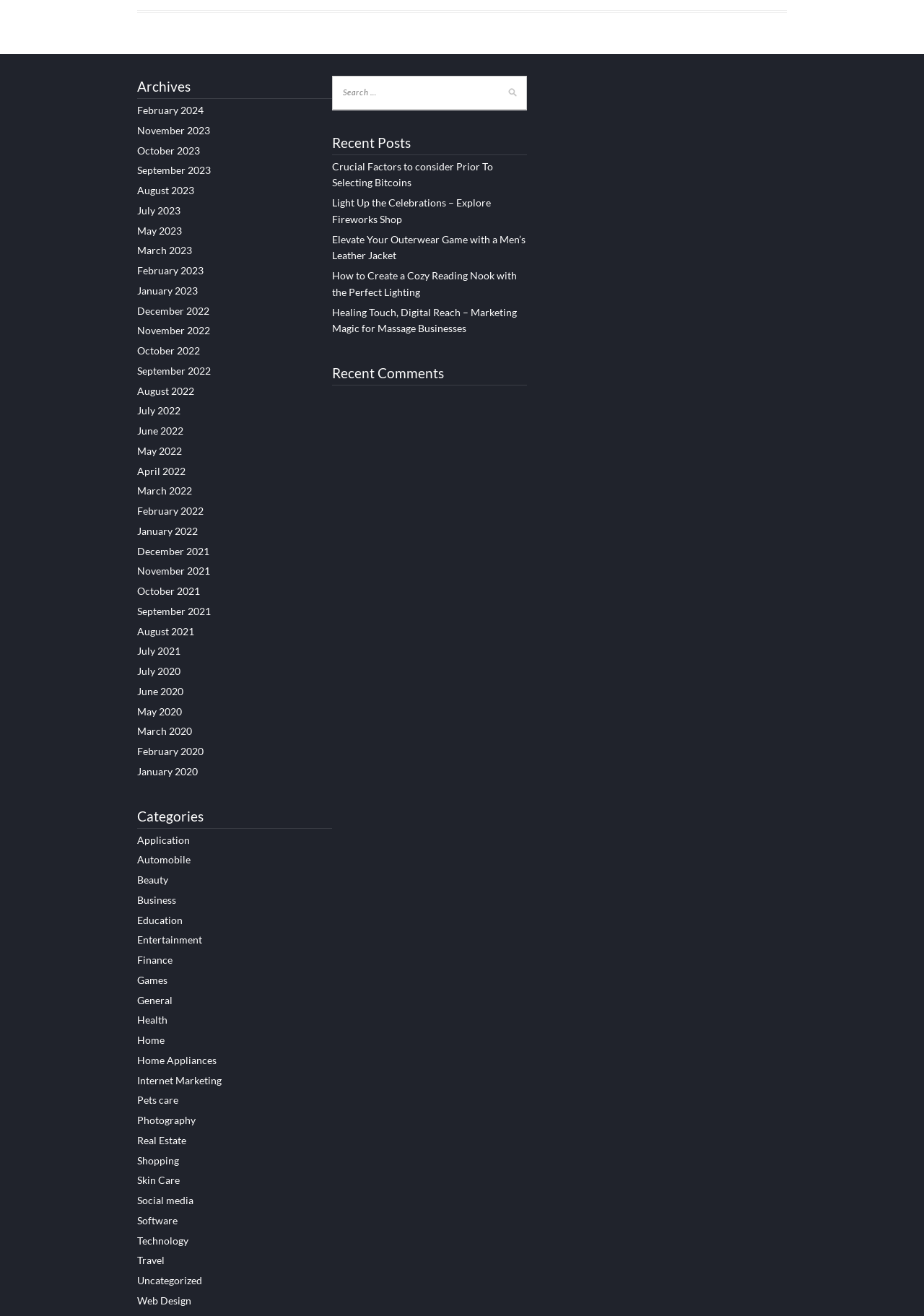Highlight the bounding box coordinates of the element that should be clicked to carry out the following instruction: "Search for something". The coordinates must be given as four float numbers ranging from 0 to 1, i.e., [left, top, right, bottom].

[0.359, 0.058, 0.57, 0.084]